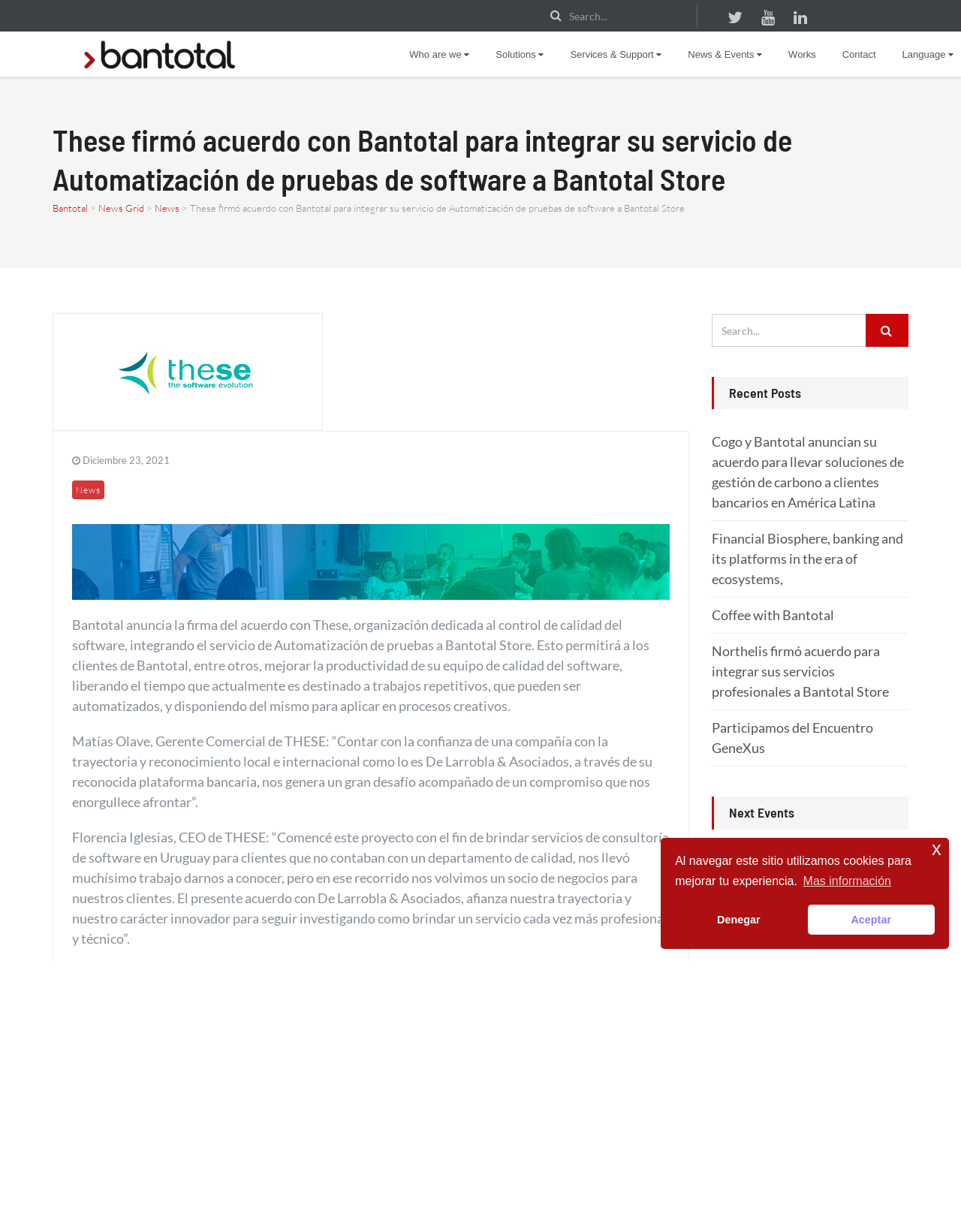Provide a comprehensive description of the webpage.

This webpage appears to be a news article or press release from Bantotal, a financial institution, announcing a partnership with These, a software quality control organization. 

At the top of the page, there are three social media links and a search bar. Below that, there is a navigation menu with links to "Who are we", "Solutions", "Services & Support", "News & Events", "Works", "Contact", and "Language". 

The main content of the page is divided into two sections. The first section has a heading that reads "These firmó acuerdo con Bantotal para integrar su servicio de Automatización de pruebas de software a Bantotal Store". Below the heading, there is a brief summary of the partnership, followed by quotes from Matías Olave, Gerente Comercial de THESE, and Florencia Iglesias, CEO de THESE. 

The second section has a heading that reads "Recent Posts" and lists several news articles, including "Cogo y Bantotal anuncian su acuerdo para llevar soluciones de gestión de carbono a clientes bancarios en América Latina", "Financial Biosphere, banking and its platforms in the era of ecosystems", and "Northelis firmó acuerdo para integrar sus servicios profesionales a Bantotal Store". 

At the bottom of the page, there is a section titled "Next Events" and a cookie consent dialog box with buttons to accept, deny, or learn more about cookies.